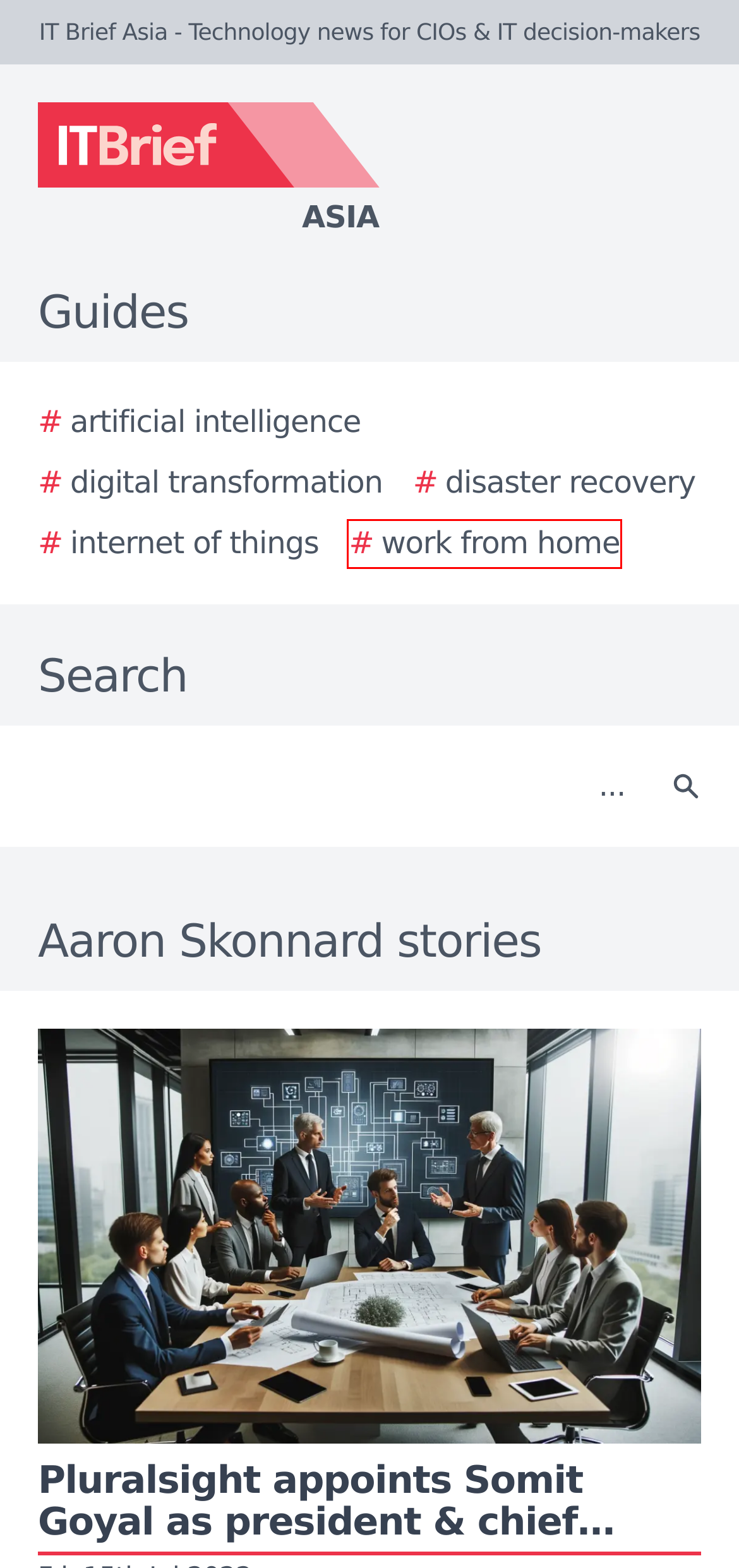Look at the screenshot of a webpage that includes a red bounding box around a UI element. Select the most appropriate webpage description that matches the page seen after clicking the highlighted element. Here are the candidates:
A. CMOtech Asia - Technology news for CMOs & marketing decision-makers
B. The 2024 Ultimate Guide to Internet of Things
C. The 2024 Ultimate Guide to Disaster Recovery
D. DataCenterNews Asia Pacific - Media kit
E. The 2024 Ultimate Guide to Artificial Intelligence
F. The 2024 Ultimate Guide to Work from Home
G. The 2024 Ultimate Guide to Digital Transformation
H. DataCenterNews Asia Pacific - Specialist news for cloud & data center decision-makers

F